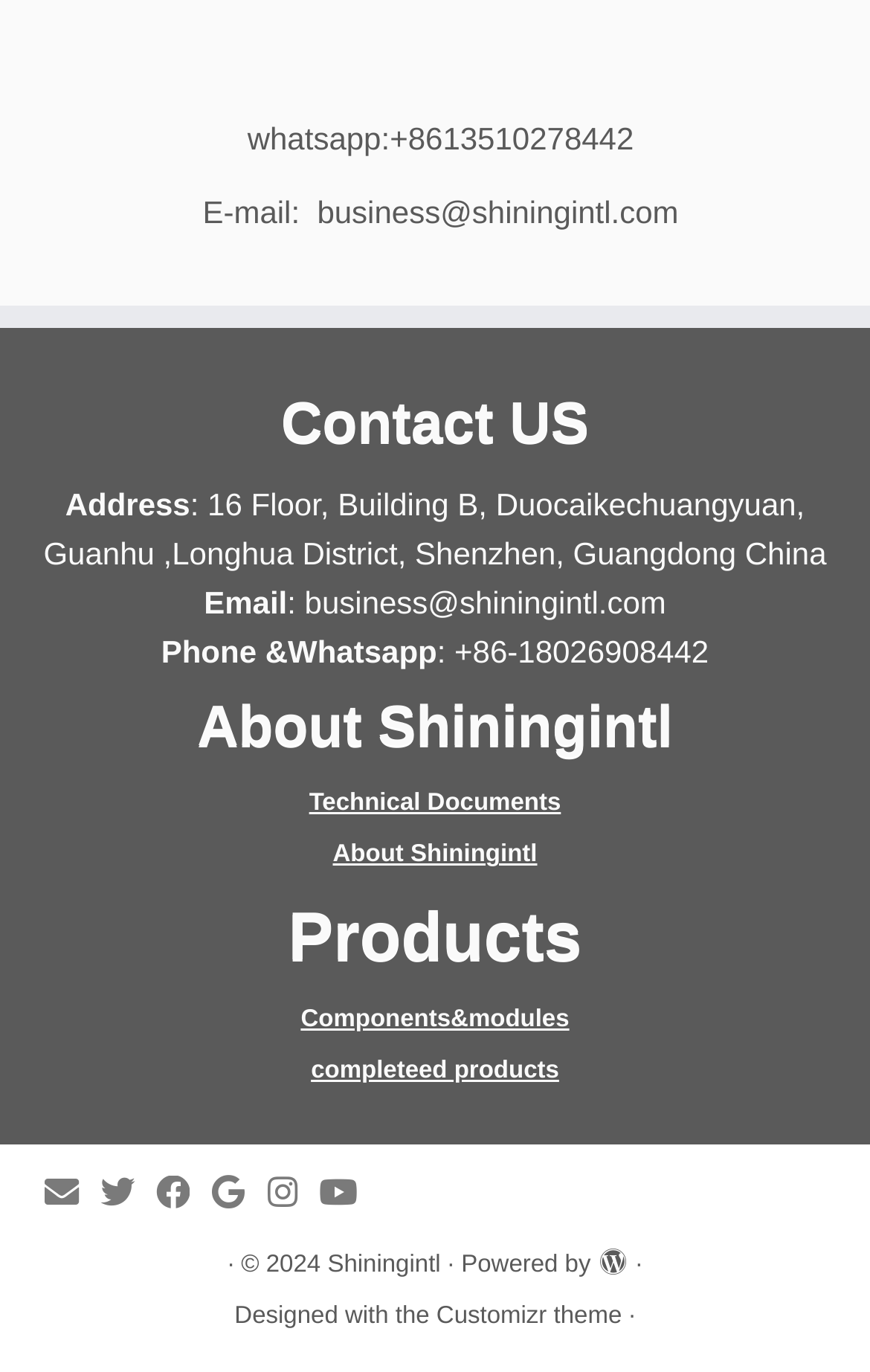What is the company's email address?
Please respond to the question with a detailed and well-explained answer.

The company's email address can be found in the 'Contact US' section, where it is listed as 'Email: business@shiningintl.com'.